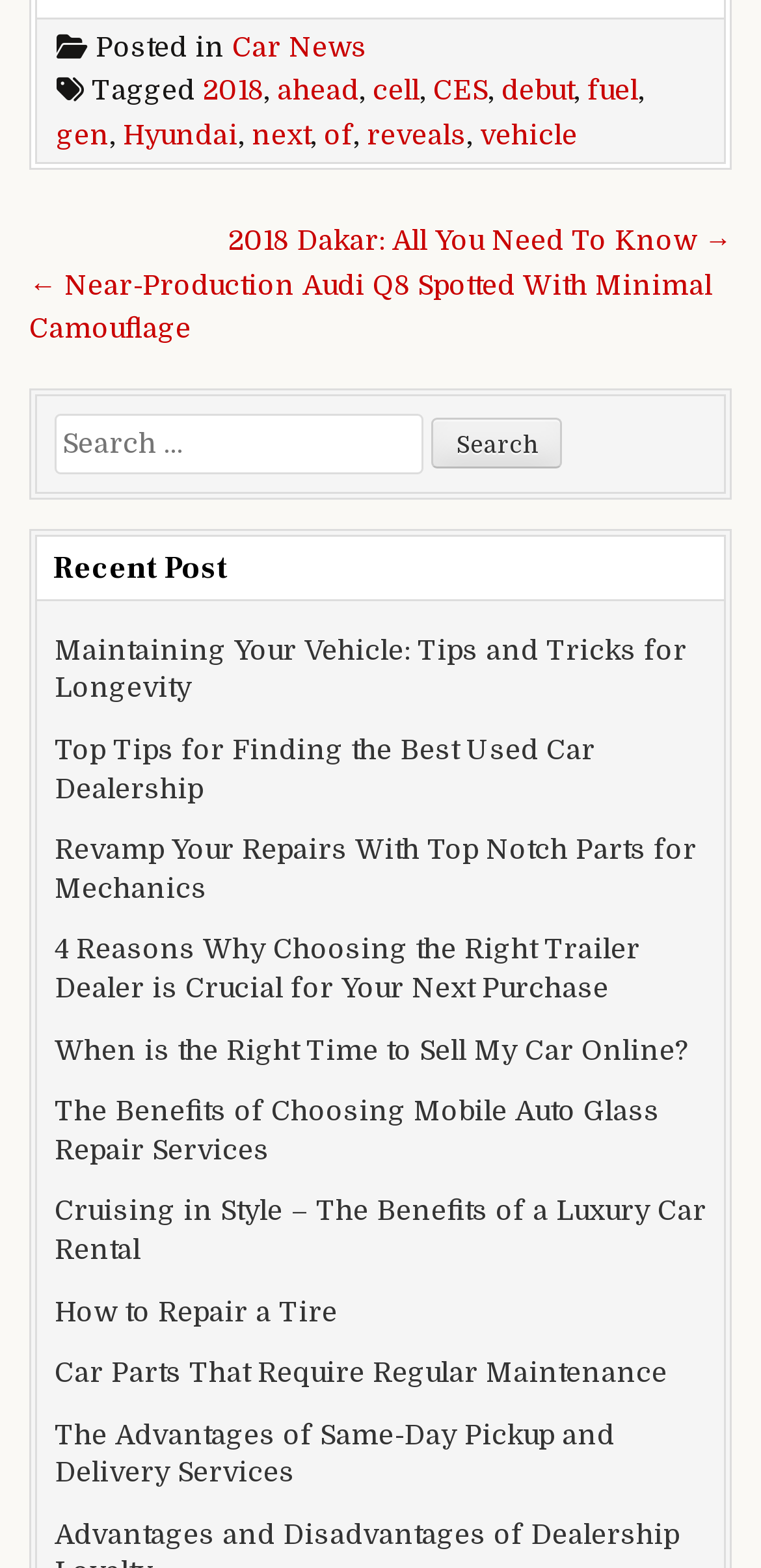Determine the bounding box coordinates of the target area to click to execute the following instruction: "Click on 'Search' button."

[0.567, 0.267, 0.738, 0.299]